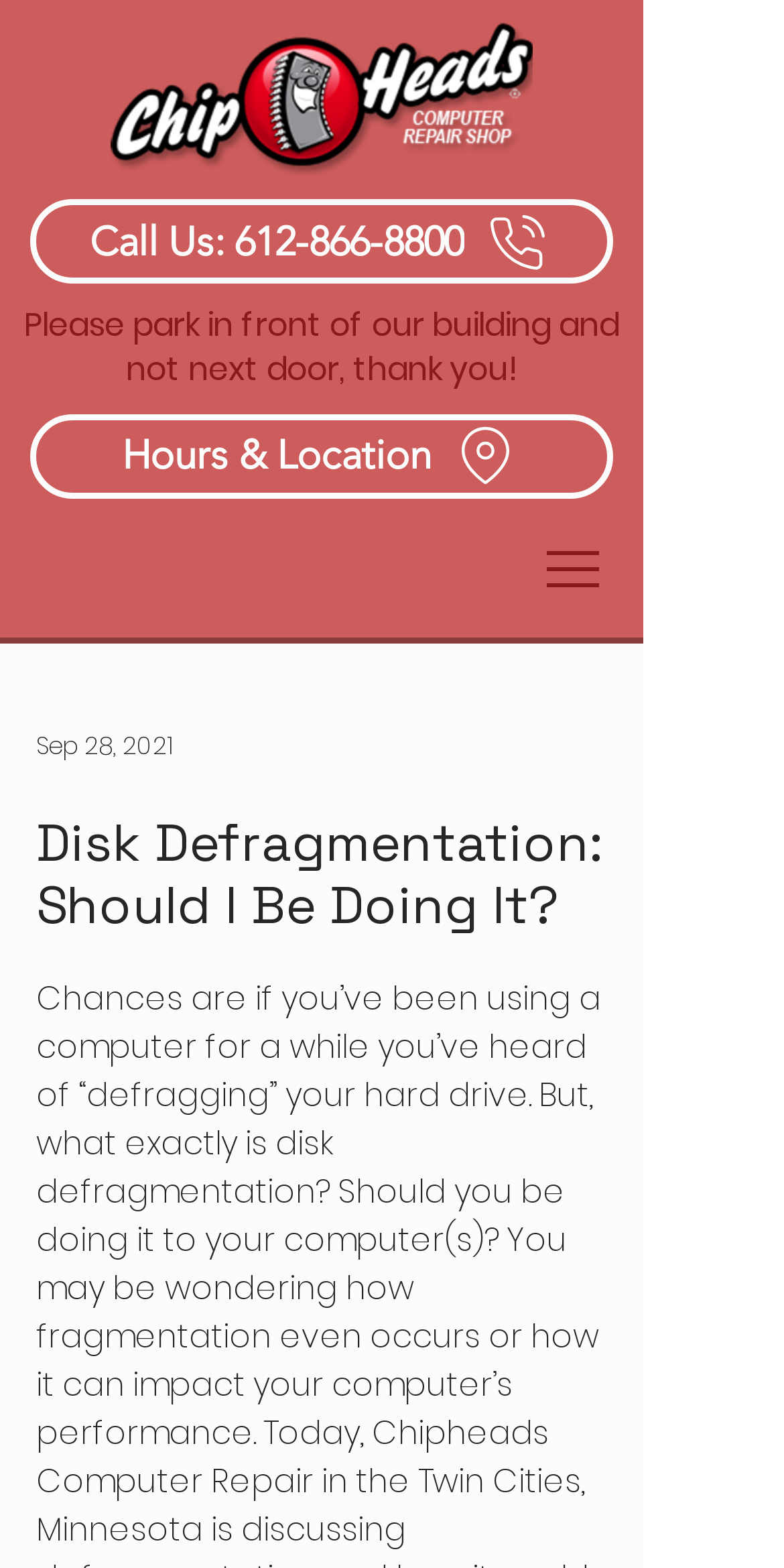What is the company's logo image?
Answer the question with a single word or phrase by looking at the picture.

chipheads-logo.png